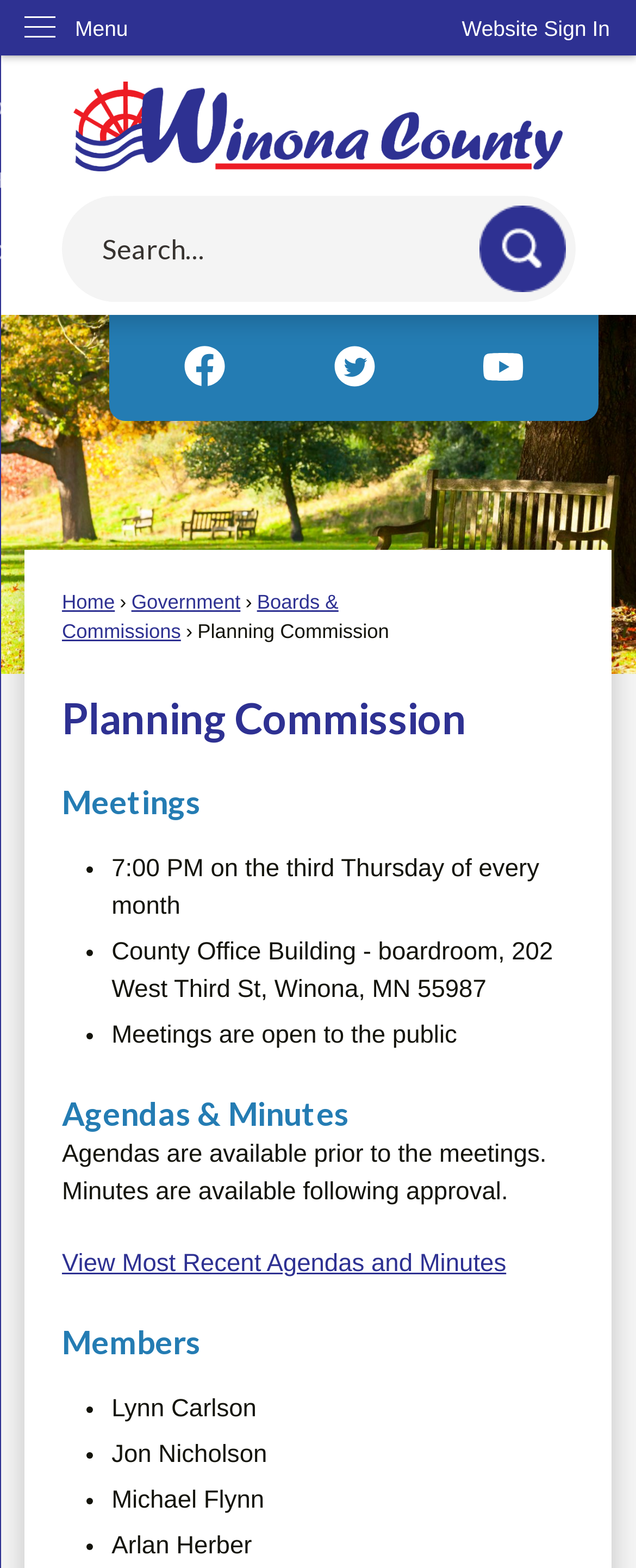Please examine the image and provide a detailed answer to the question: How often do the Planning Commission meetings take place?

The webpage states that the meetings occur at 7:00 PM on the third Thursday of every month, as indicated by the static text element.